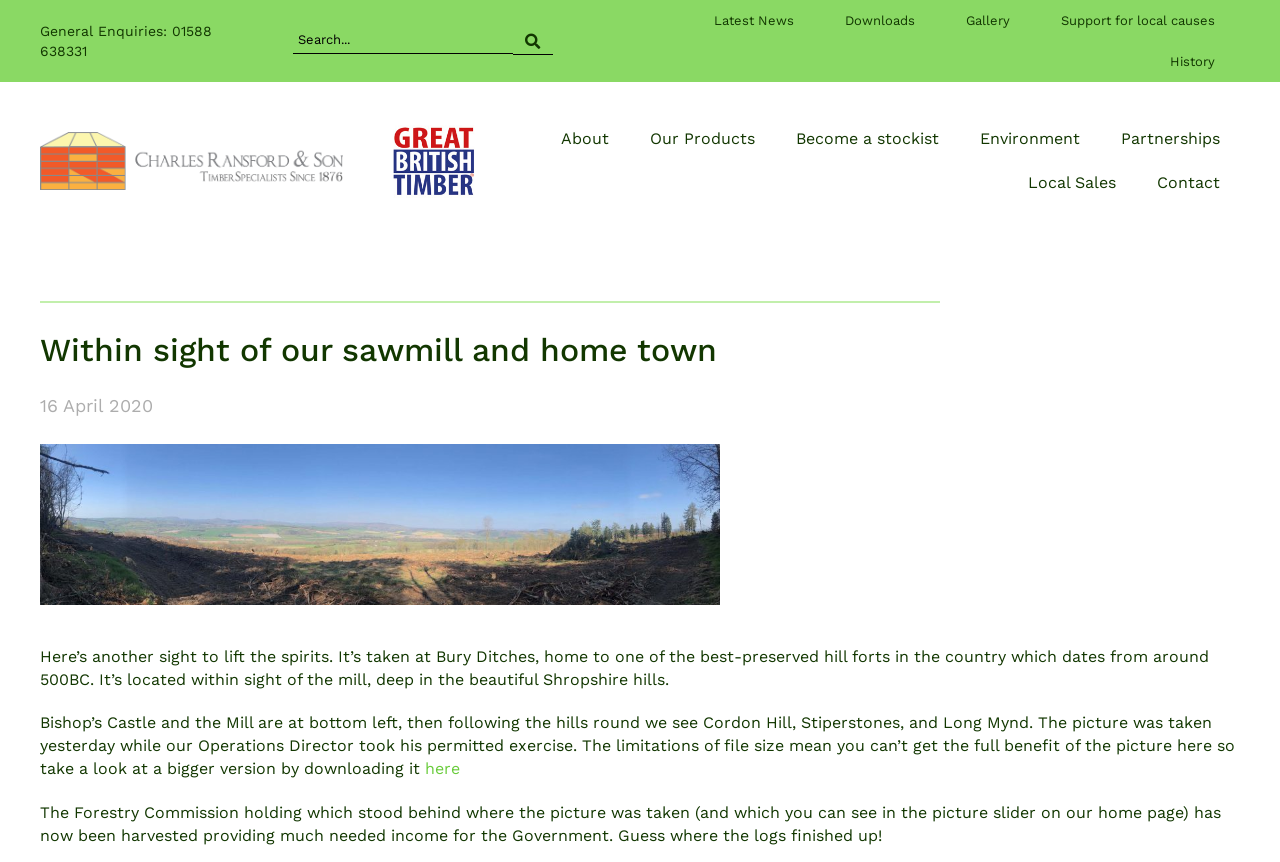Give a short answer to this question using one word or a phrase:
What is the location of the sawmill mentioned on the webpage?

Shropshire hills